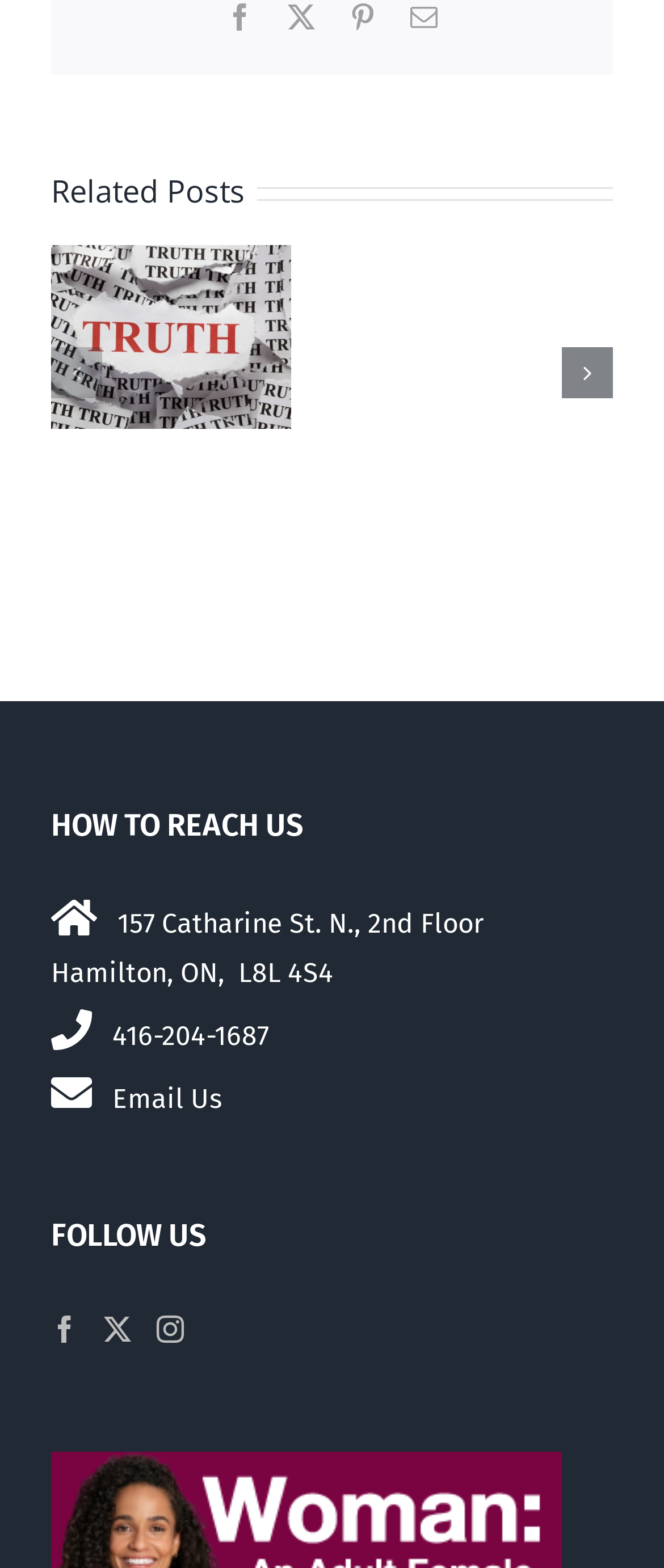Determine the bounding box coordinates for the clickable element to execute this instruction: "View related posts". Provide the coordinates as four float numbers between 0 and 1, i.e., [left, top, right, bottom].

[0.077, 0.108, 0.369, 0.137]